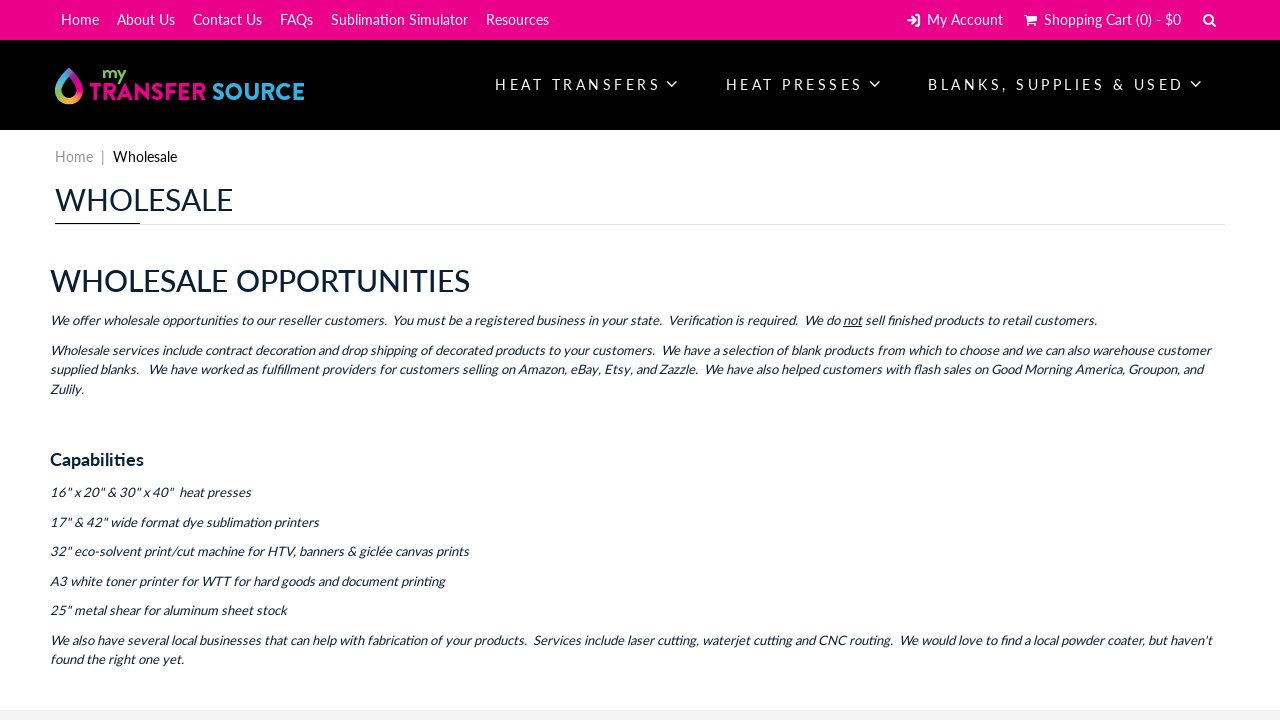Please provide the bounding box coordinates for the element that needs to be clicked to perform the instruction: "view wholesale opportunities". The coordinates must consist of four float numbers between 0 and 1, formatted as [left, top, right, bottom].

[0.039, 0.36, 0.961, 0.418]